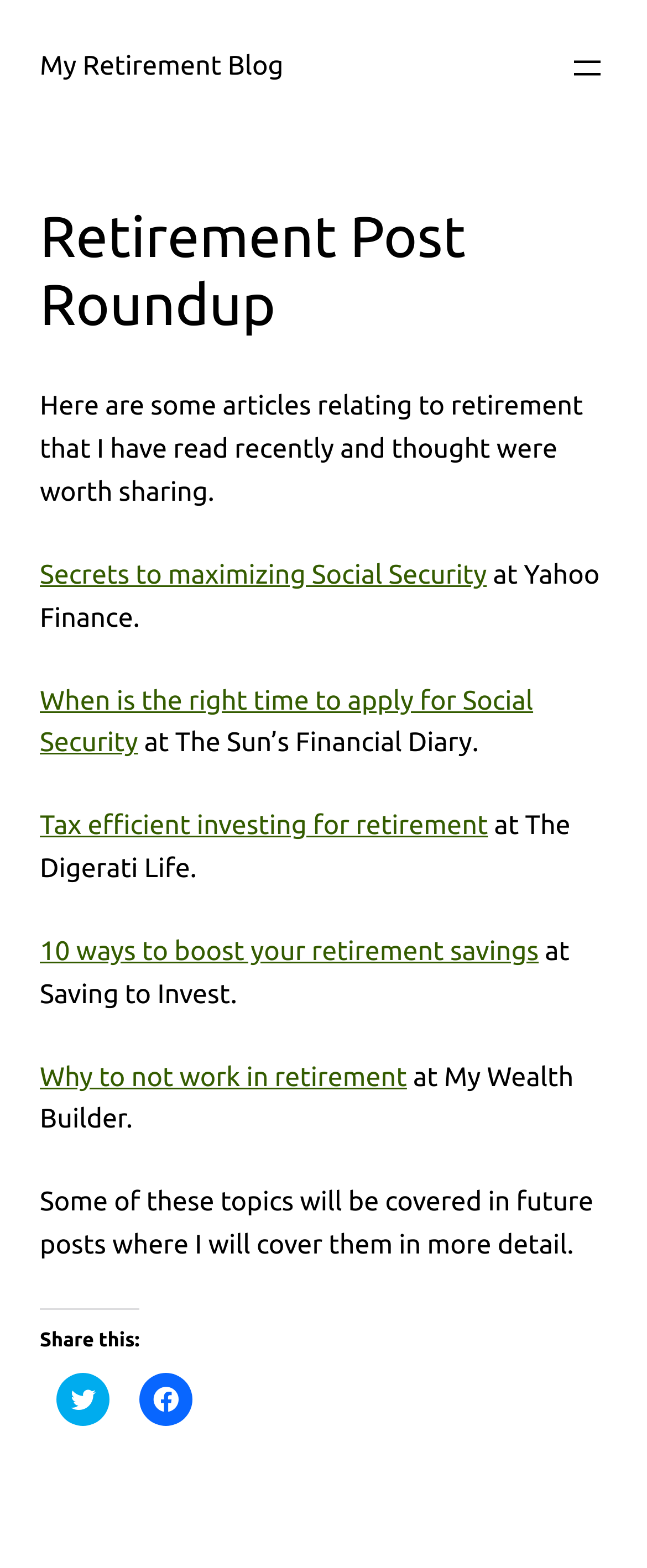Explain the webpage's layout and main content in detail.

This webpage is a blog post titled "Retirement Post Roundup" on "My Retirement Blog". At the top left, there is a link to the blog's homepage. Next to it, on the top right, is a button to open a menu. Below the title, there is a brief introduction stating that the author has shared some articles related to retirement that they found worth reading.

The main content of the page is a list of article summaries, each consisting of a link to the article and a brief description. The articles are listed in a vertical column, with the first article being "Secrets to maximizing Social Security" at Yahoo Finance, followed by "When is the right time to apply for Social Security" at The Sun's Financial Diary, and so on. There are a total of six article summaries, each with a link and a brief description.

Below the article summaries, there is a paragraph of text stating that some of these topics will be covered in more detail in future posts. At the bottom of the page, there is a section titled "Share this:", which contains links to share the post on Twitter and Facebook.